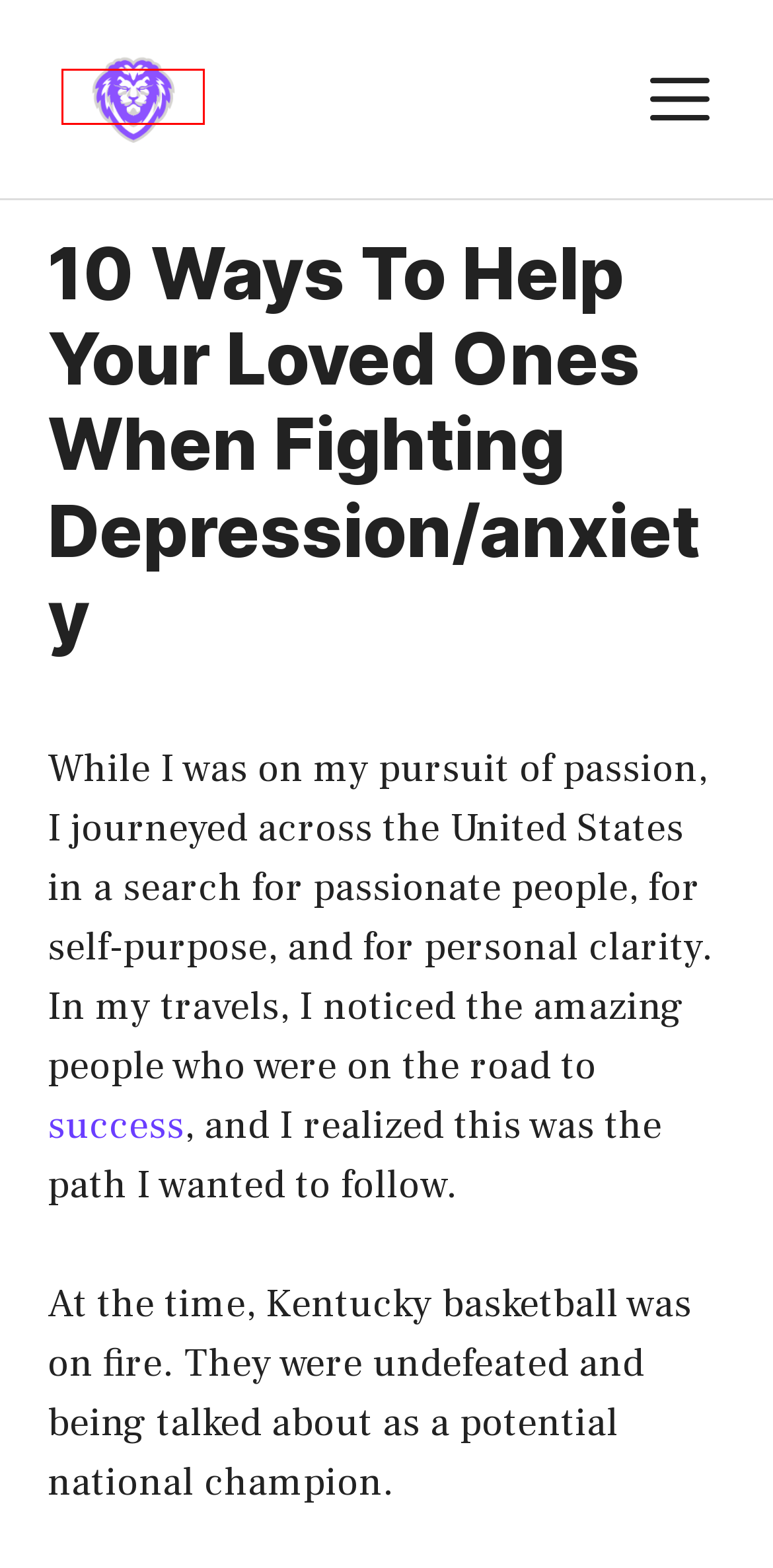After examining the screenshot of a webpage with a red bounding box, choose the most accurate webpage description that corresponds to the new page after clicking the element inside the red box. Here are the candidates:
A. 6 Great Ways To Stick To Your Daily Routine - Snoop Lion
B. Terms and Conditions - Snoop Lion
C. Alternative Ways to Treat Anxiety - Snoop Lion
D. Snoop Lion - Your Trusted Online Source
E. The Stress-Success Relationship: 15 Ways Stress Can Impede Your Quest for Success - Snoop Lion
F. Things Which Kratom Can Help Improve - Snoop Lion
G. 28 Famous & Inspirational Fetty Wap Quotes - Snoop Lion
H. Top 10 Hr Interview Questions & How To Answer Them - Snoop Lion

D